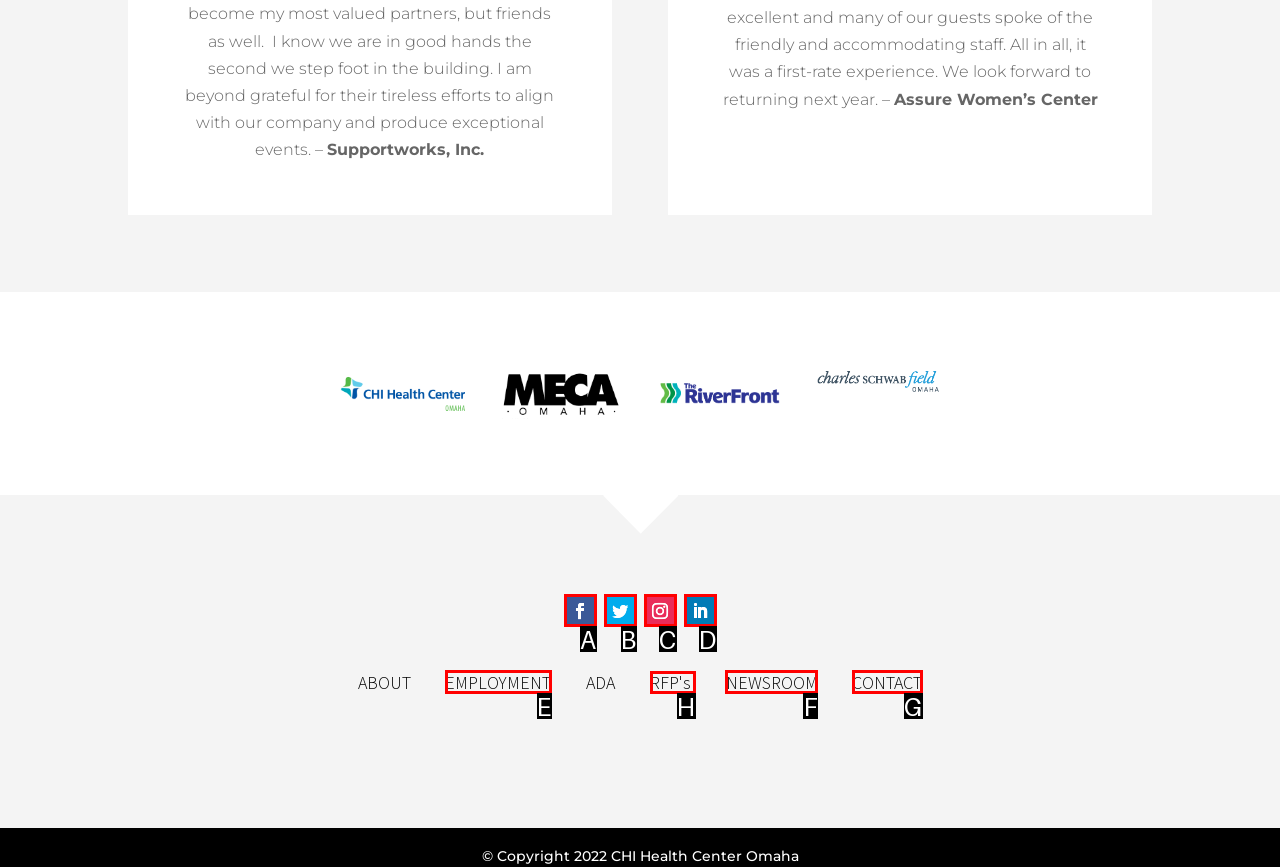Identify the HTML element that should be clicked to accomplish the task: View RFP's
Provide the option's letter from the given choices.

H